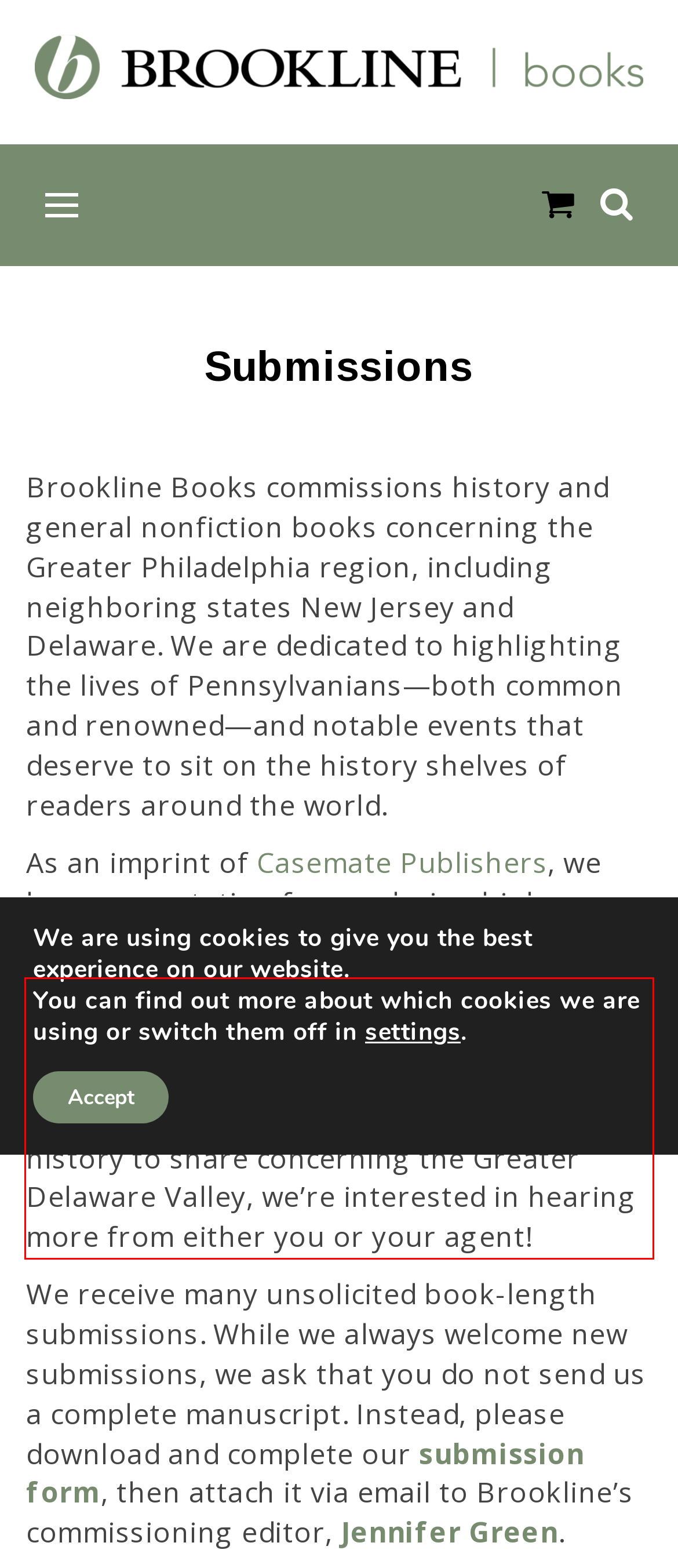Inspect the webpage screenshot that has a red bounding box and use OCR technology to read and display the text inside the red bounding box.

We are currently seeking trade nonfiction proposals for biographies and general history. We are not currently considering fiction books at this time. If you have a history to share concerning the Greater Delaware Valley, we’re interested in hearing more from either you or your agent!